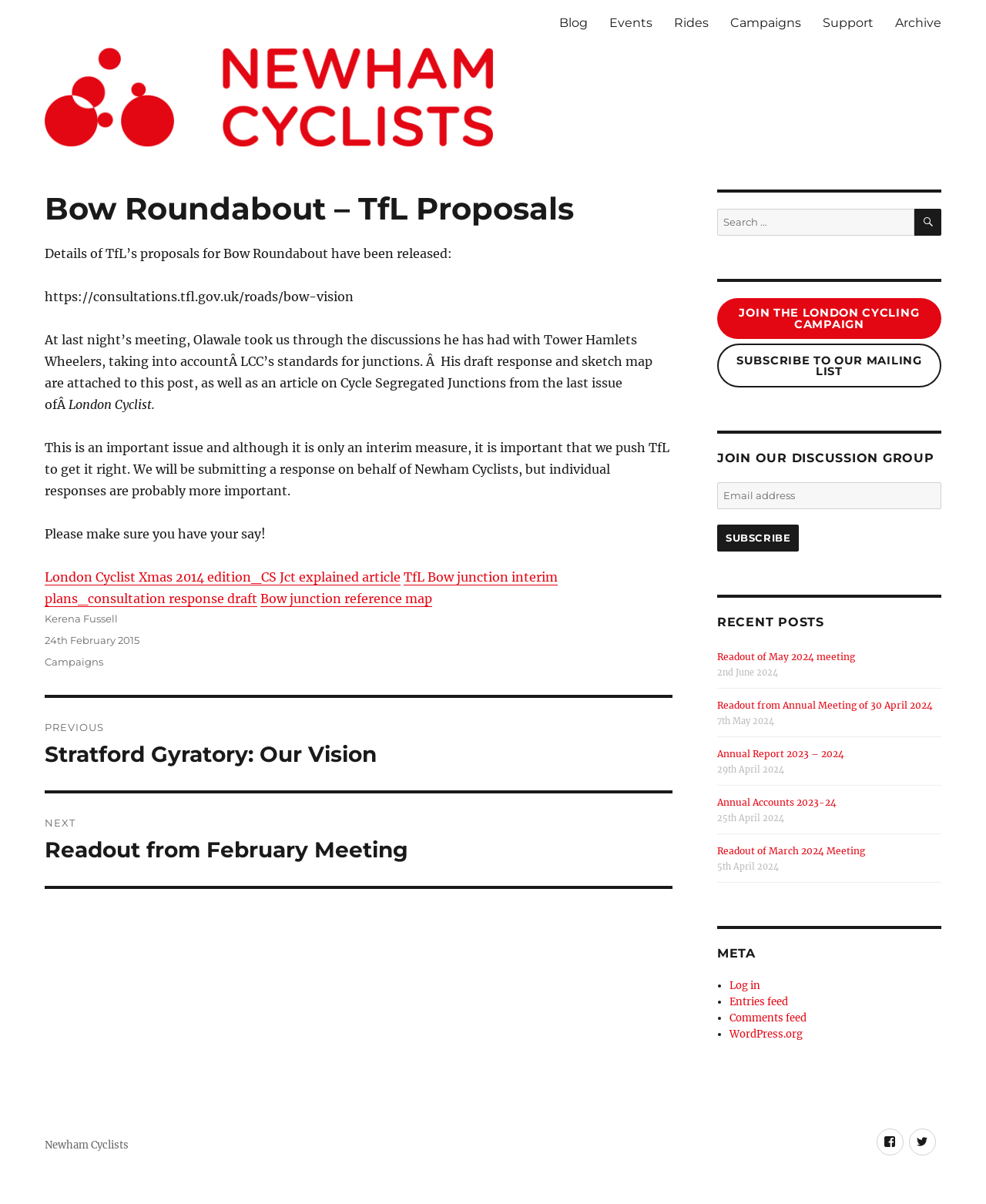What type of content is available in the 'Recent Posts' section?
Please analyze the image and answer the question with as much detail as possible.

The 'Recent Posts' section contains a list of links to recent articles, along with their publication dates. This suggests that users can access recent articles related to cycling and TfL proposals in this section.